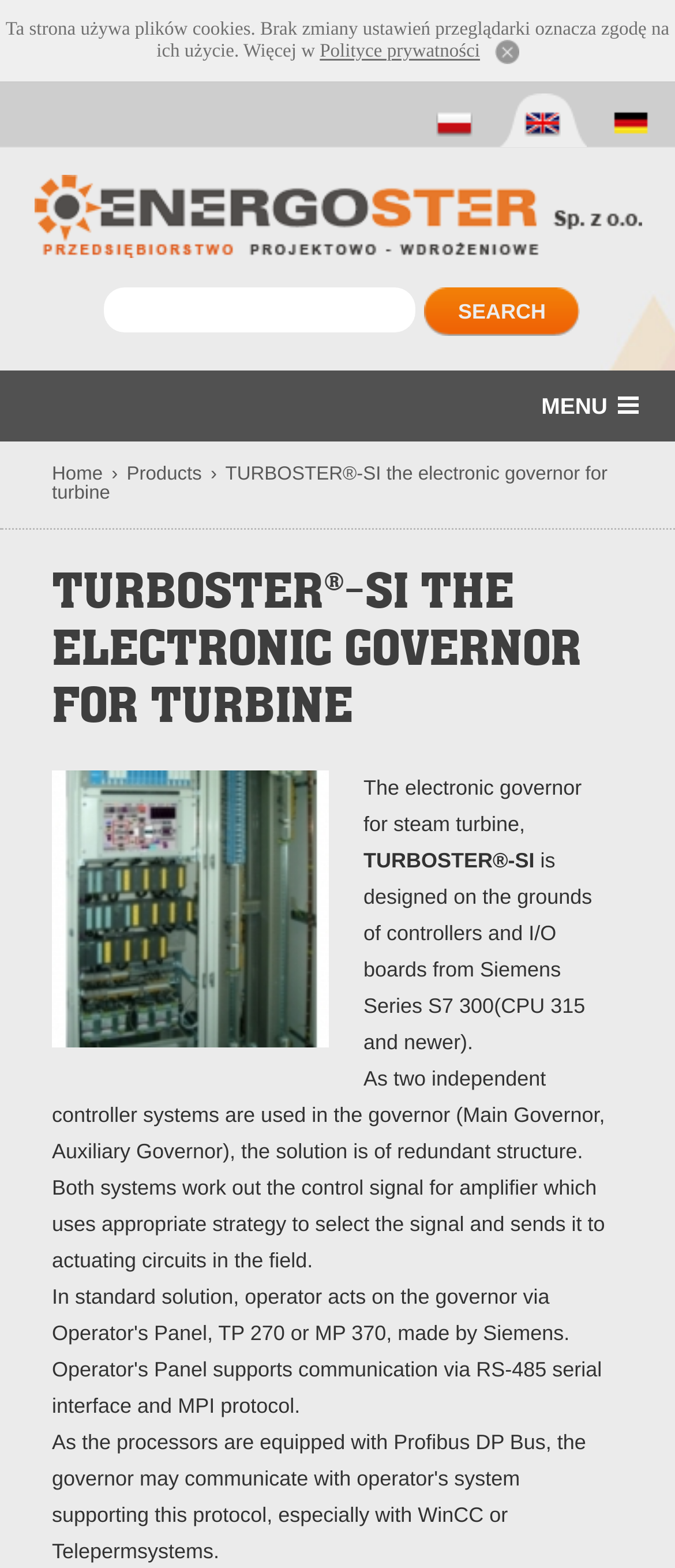Respond to the question below with a single word or phrase: What is the brand of the controllers and I/O boards?

Siemens